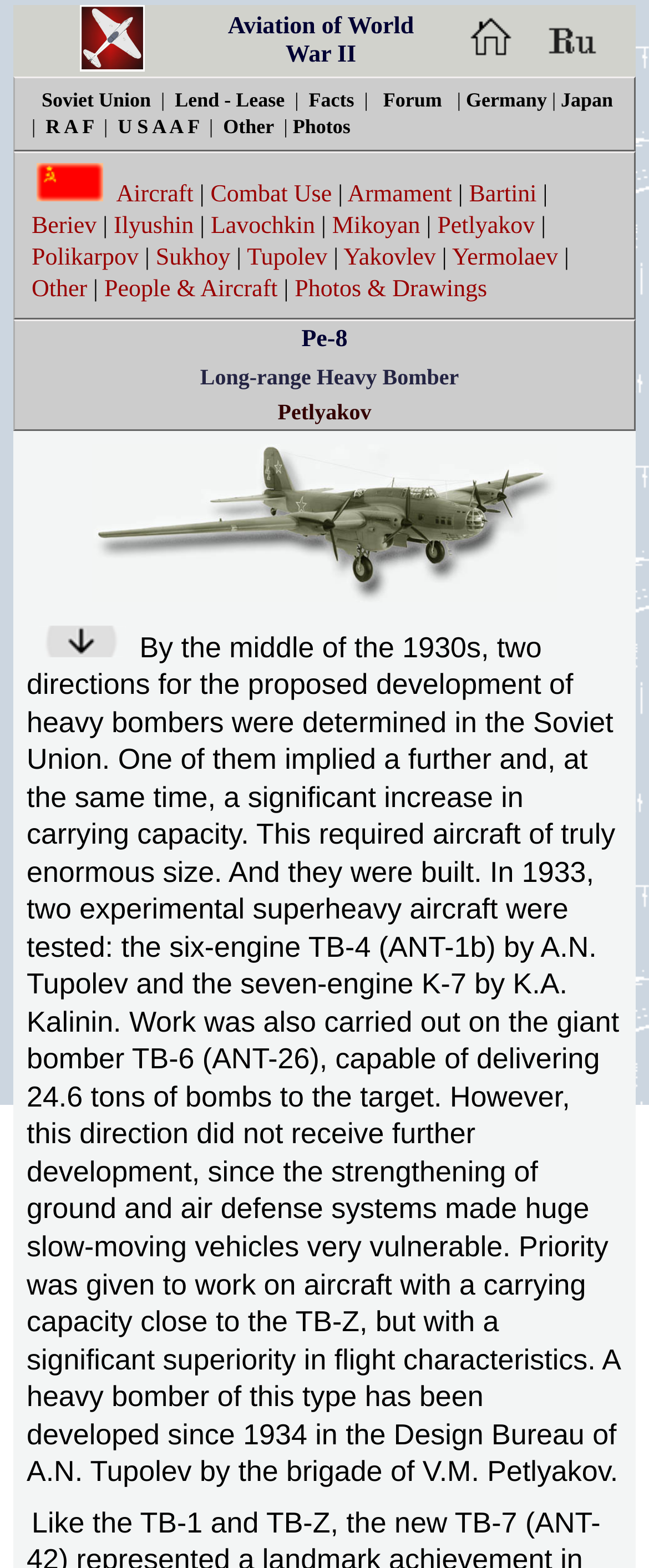Using the element description provided, determine the bounding box coordinates in the format (top-left x, top-left y, bottom-right x, bottom-right y). Ensure that all values are floating point numbers between 0 and 1. Element description: People & Aircraft

[0.161, 0.177, 0.428, 0.194]